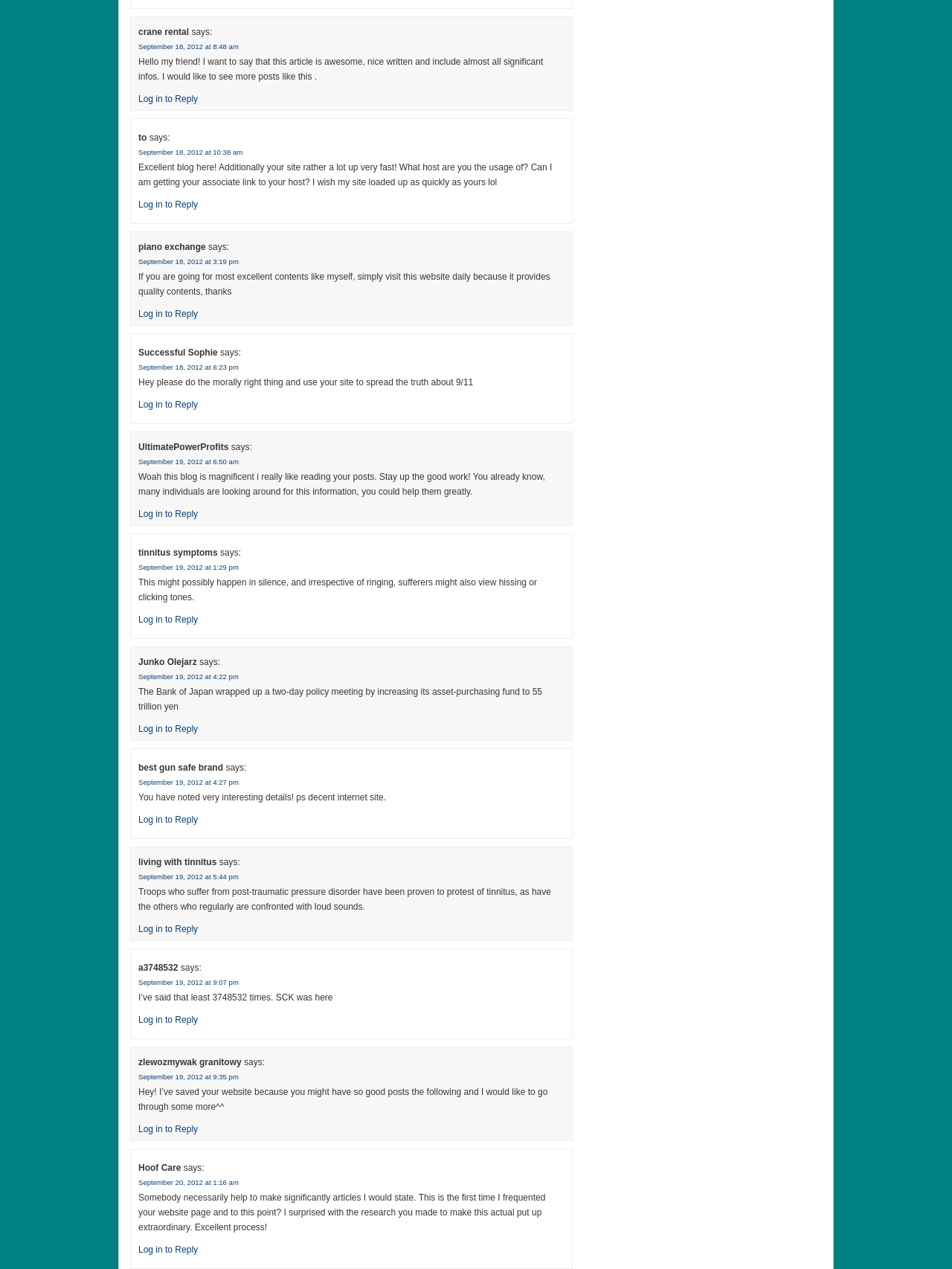Please specify the bounding box coordinates of the area that should be clicked to accomplish the following instruction: "Reply to the comment from zlewozmywak granitowy". The coordinates should consist of four float numbers between 0 and 1, i.e., [left, top, right, bottom].

[0.145, 0.886, 0.208, 0.894]